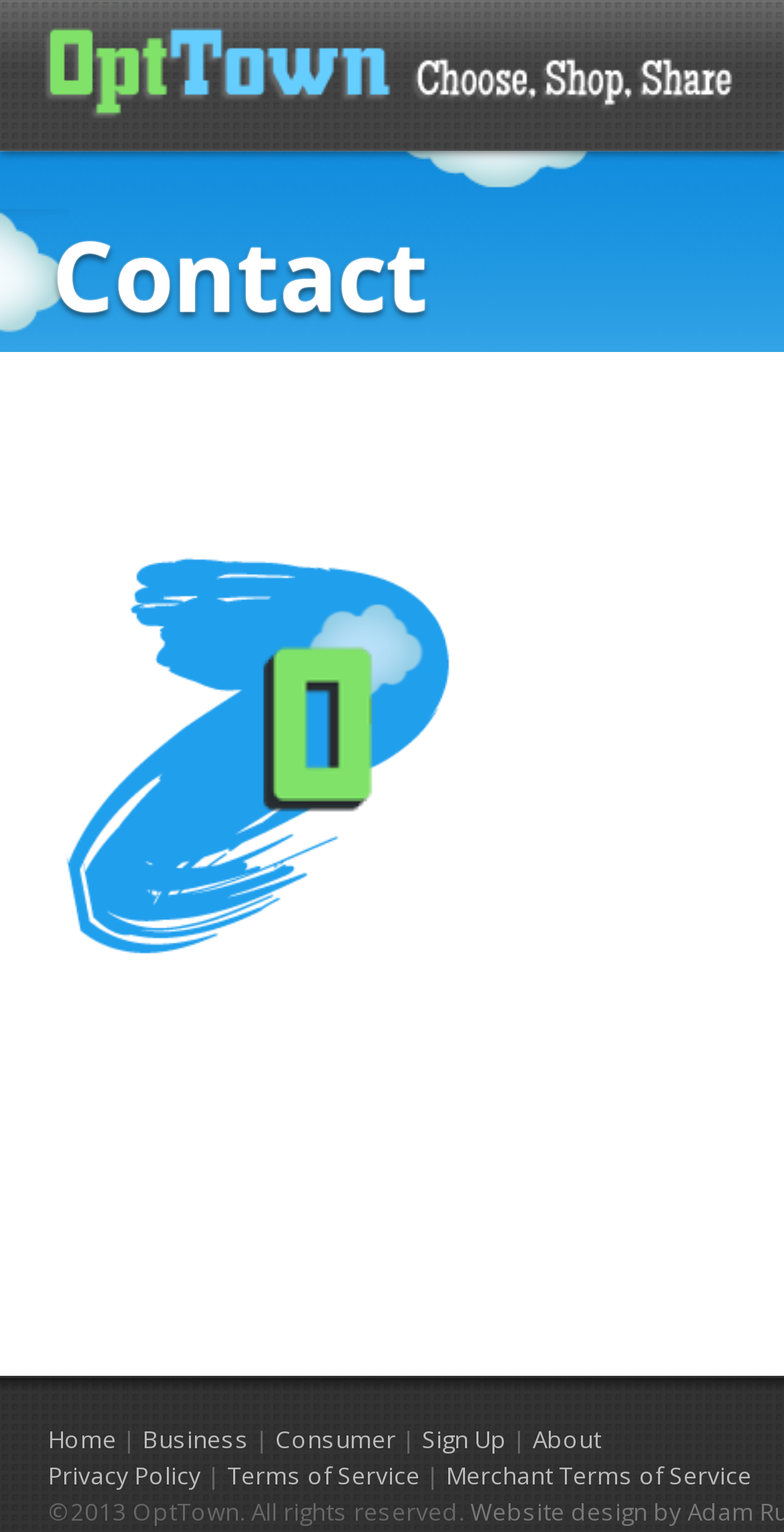Identify the bounding box coordinates for the UI element described as: "Terms of Service".

[0.29, 0.952, 0.536, 0.973]